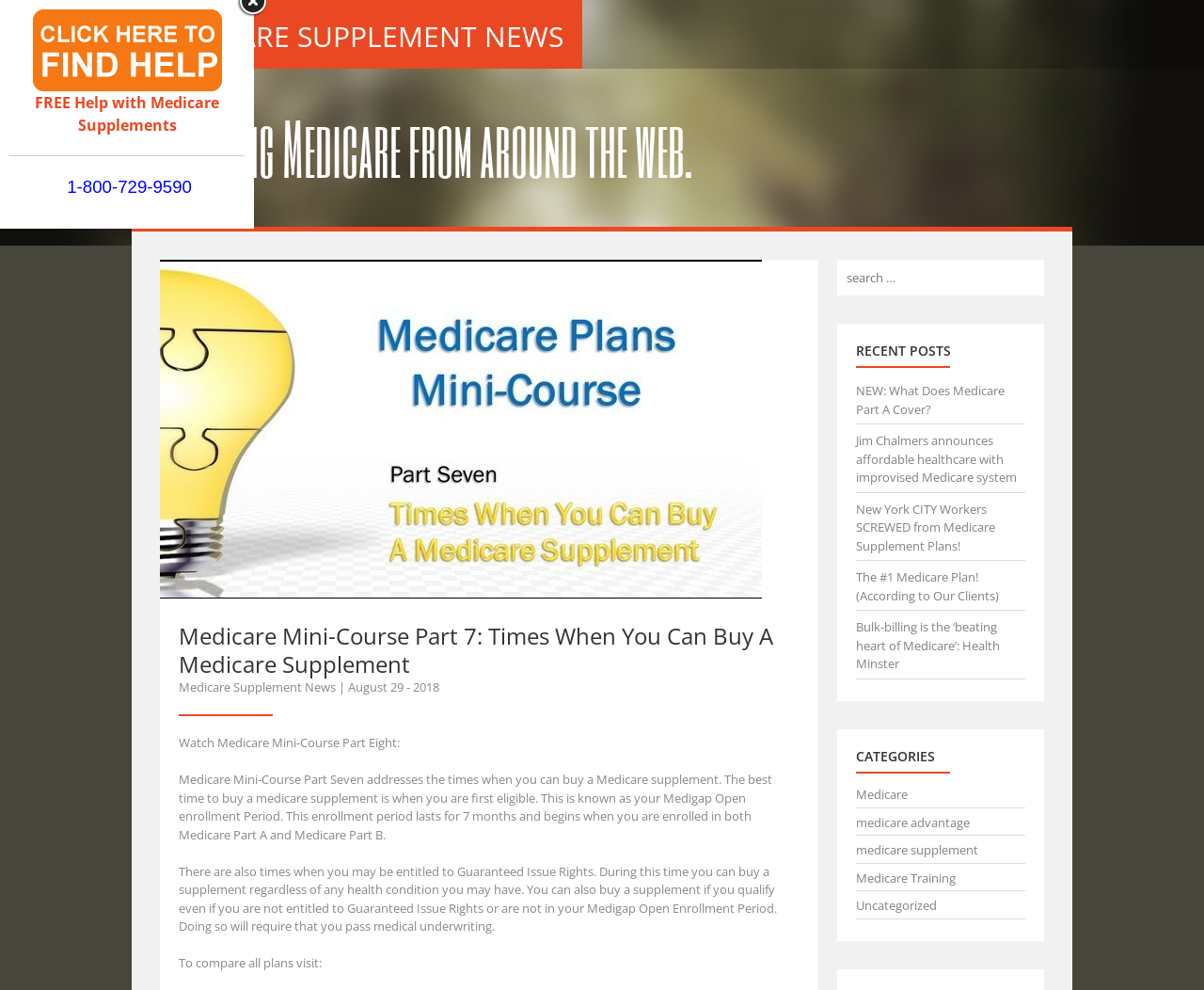Is there a way to contact someone for Medicare help?
Please provide a detailed and thorough answer to the question.

The presence of a phone number '1-800-729-9590' and a link labeled 'Medicare Help' suggests that there is a way to contact someone for Medicare-related help or assistance.